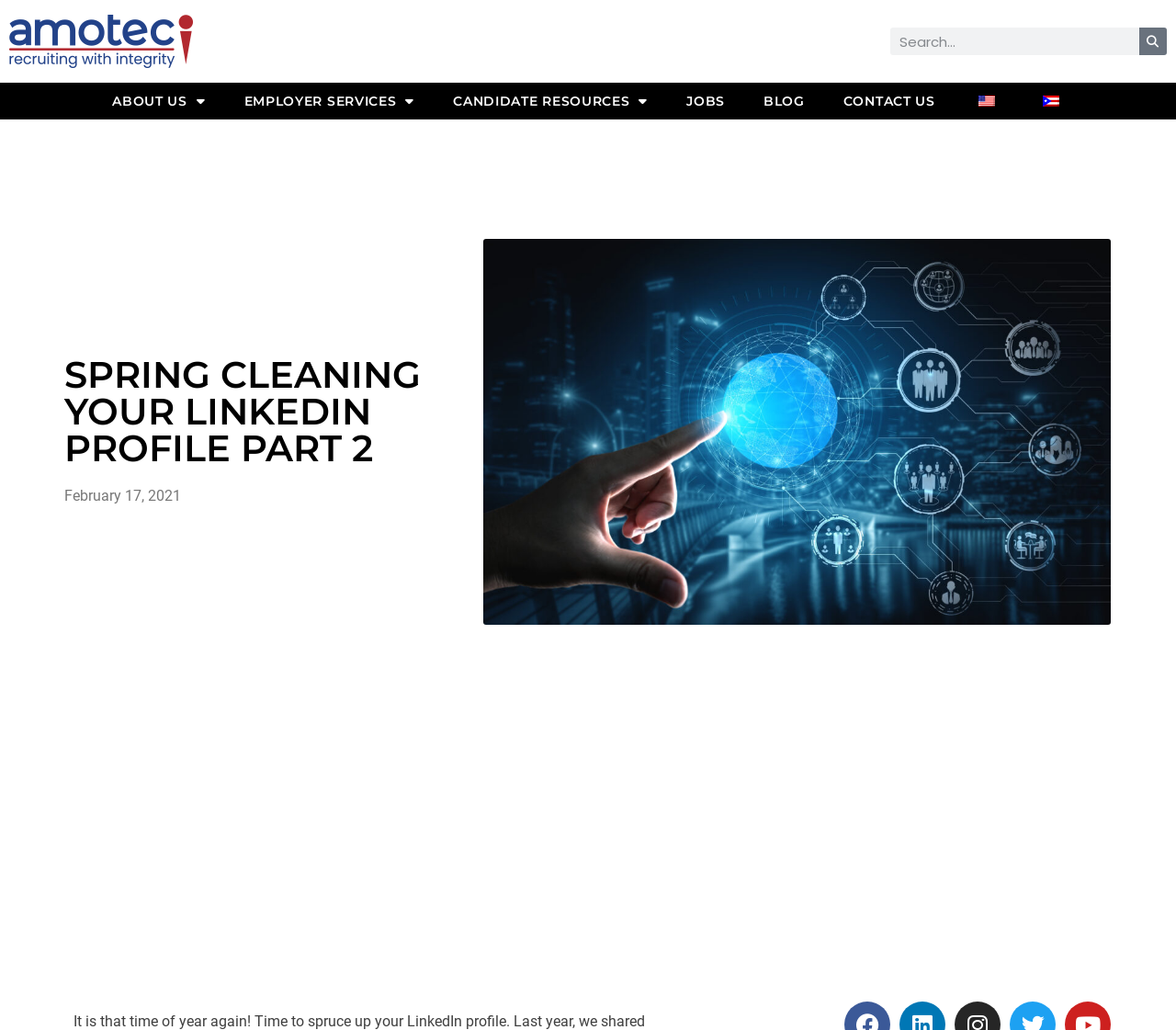Kindly determine the bounding box coordinates for the area that needs to be clicked to execute this instruction: "View the post from April 30, 2024".

None